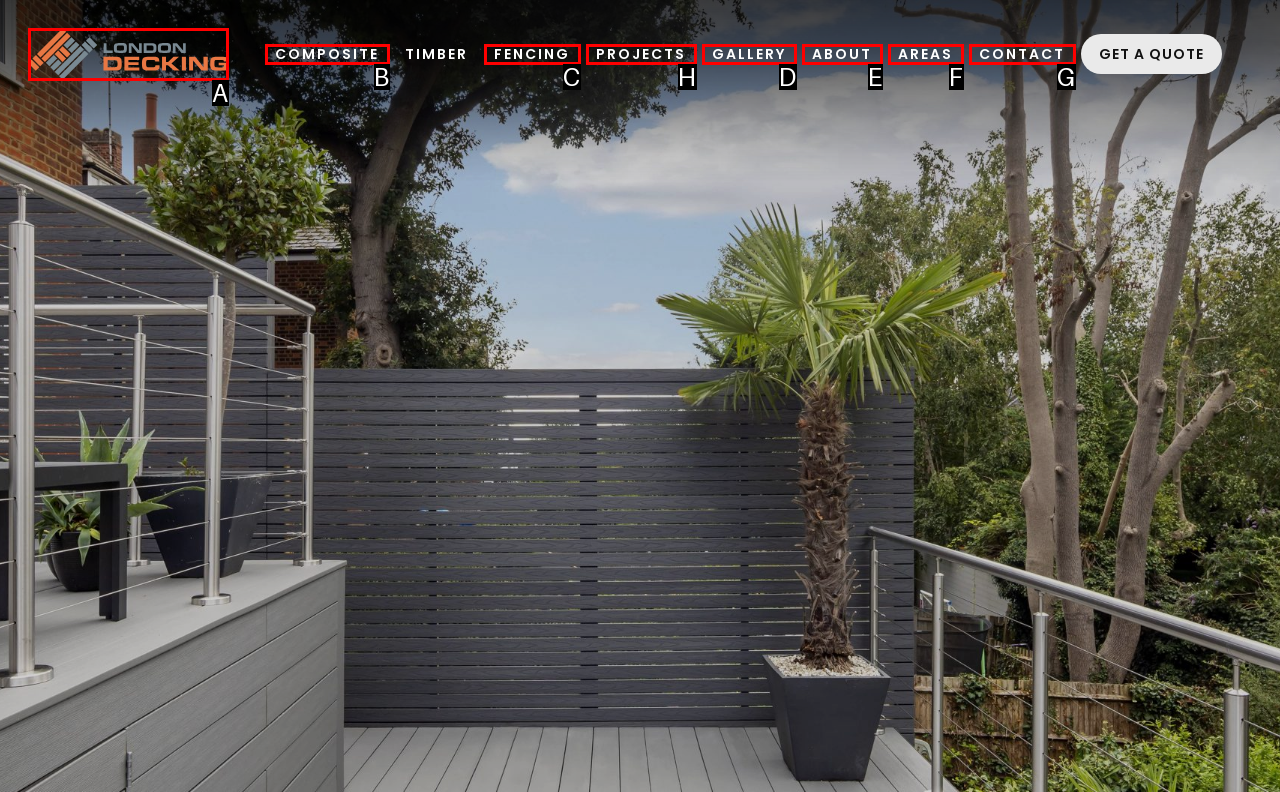Tell me the letter of the UI element to click in order to accomplish the following task: Explore projects
Answer with the letter of the chosen option from the given choices directly.

H